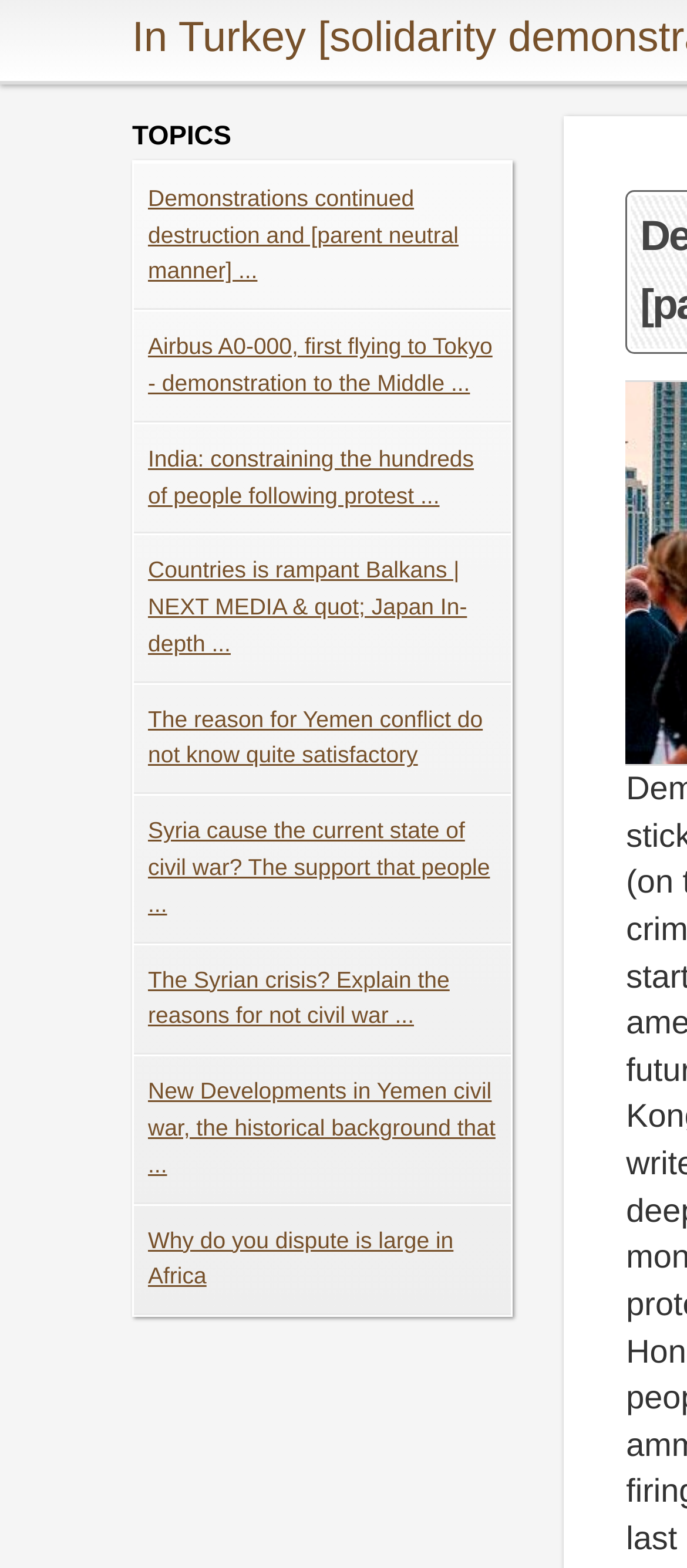Locate the bounding box coordinates of the clickable element to fulfill the following instruction: "Discover Countries is rampant Balkans | NEXT MEDIA & quot; Japan In-depth...". Provide the coordinates as four float numbers between 0 and 1 in the format [left, top, right, bottom].

[0.215, 0.355, 0.68, 0.419]